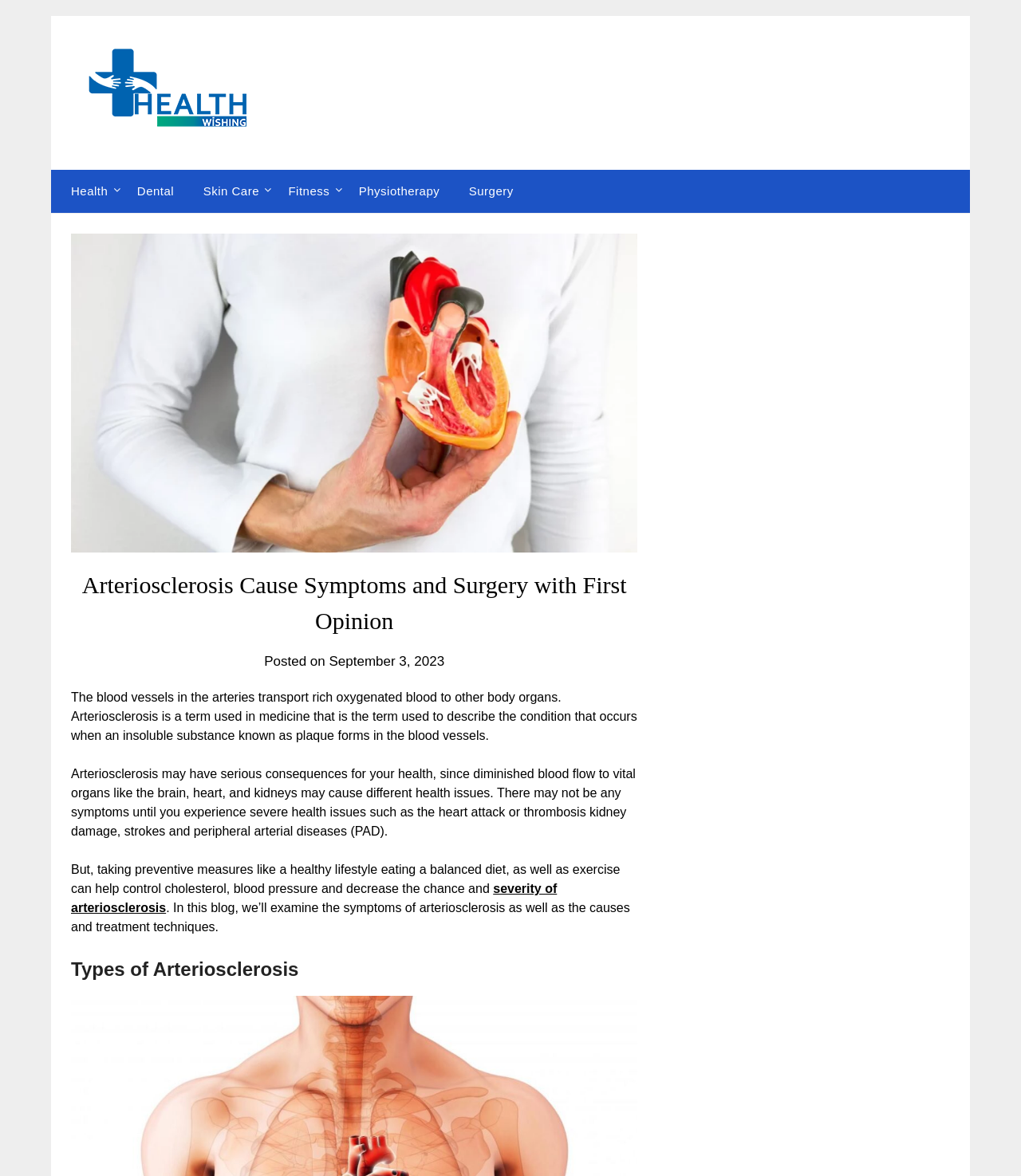What can help control cholesterol and blood pressure?
Please give a well-detailed answer to the question.

According to the webpage, taking preventive measures like a healthy lifestyle and eating a balanced diet can help control cholesterol, blood pressure, and decrease the chance of arteriosclerosis severity.